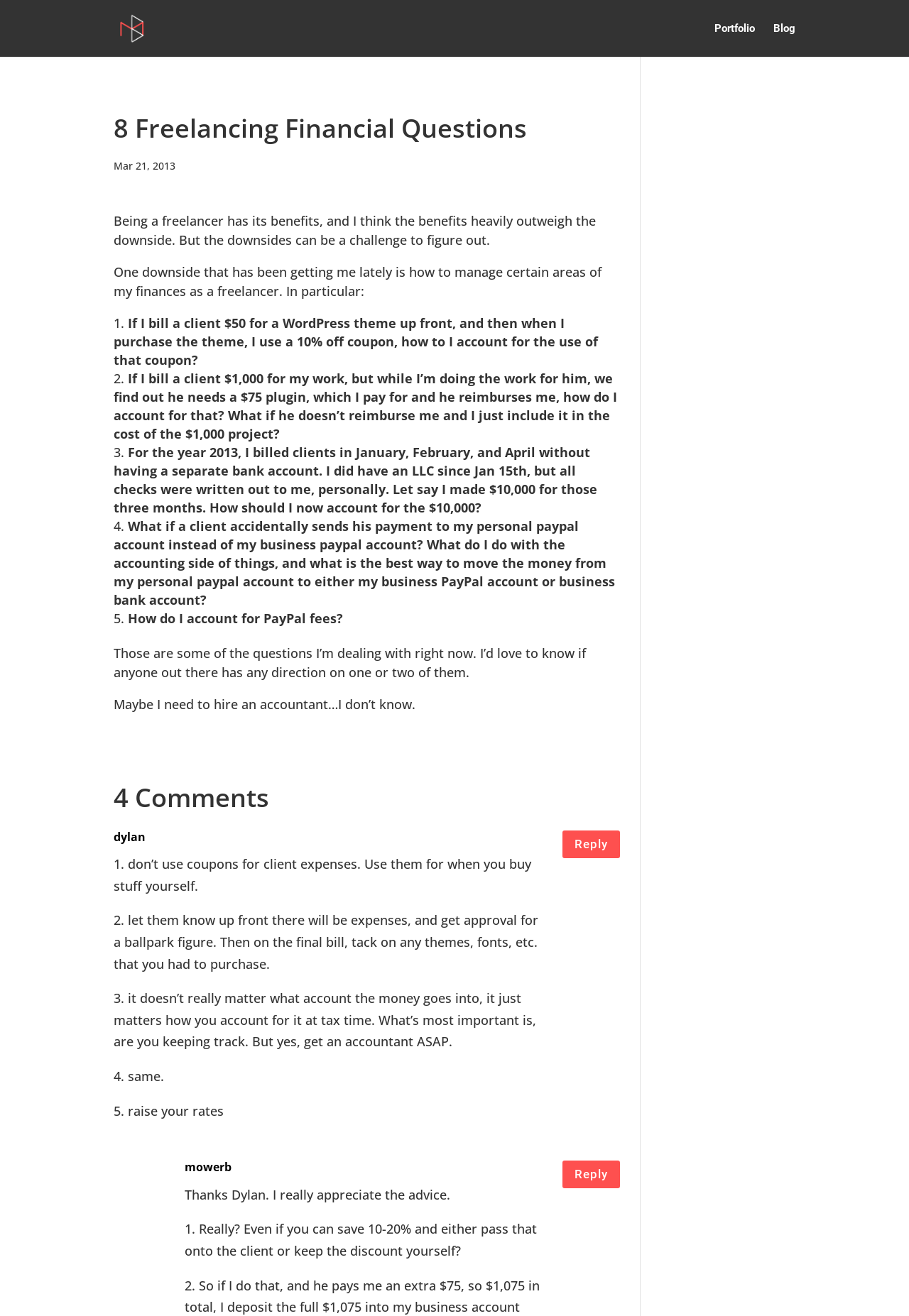What is the author's profession?
Can you offer a detailed and complete answer to this question?

The author is a freelancer because the webpage is about freelancing financial questions and the author is sharing their personal experience as a freelancer.